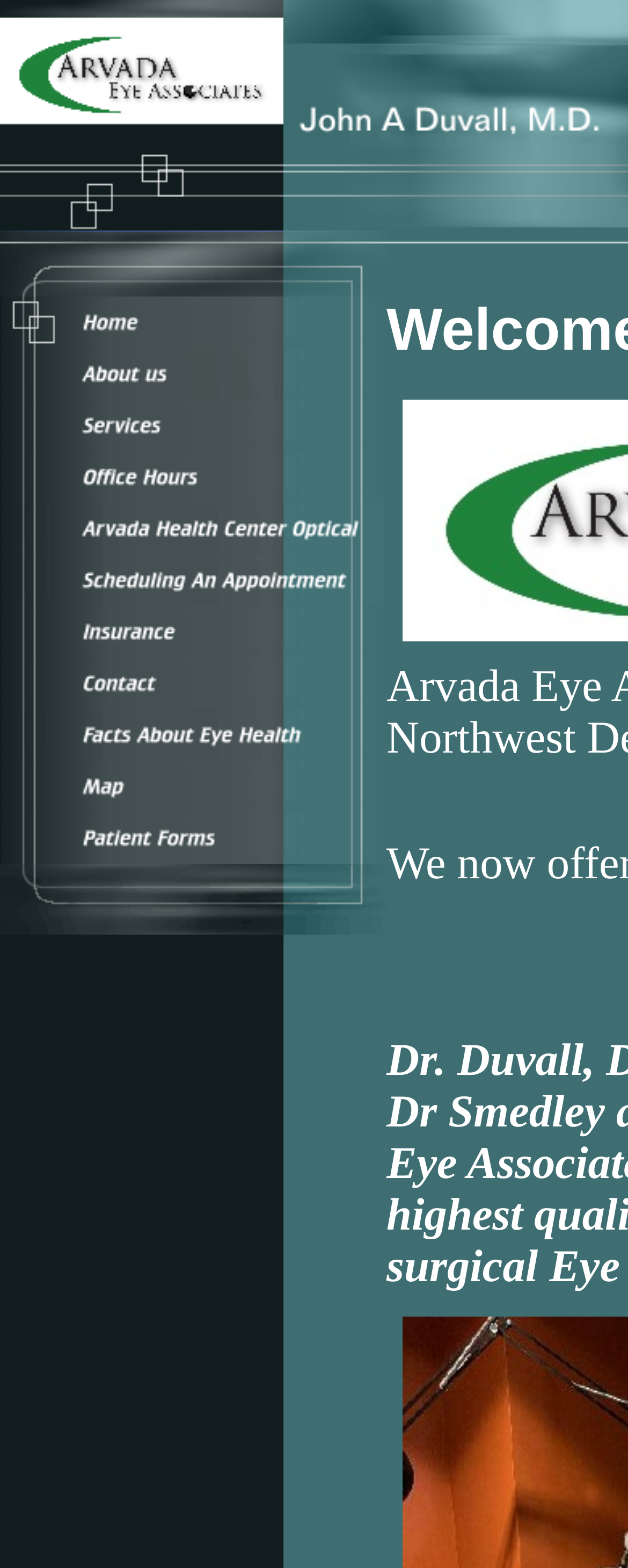Determine the bounding box coordinates of the clickable region to follow the instruction: "View Map".

[0.0, 0.485, 0.615, 0.518]